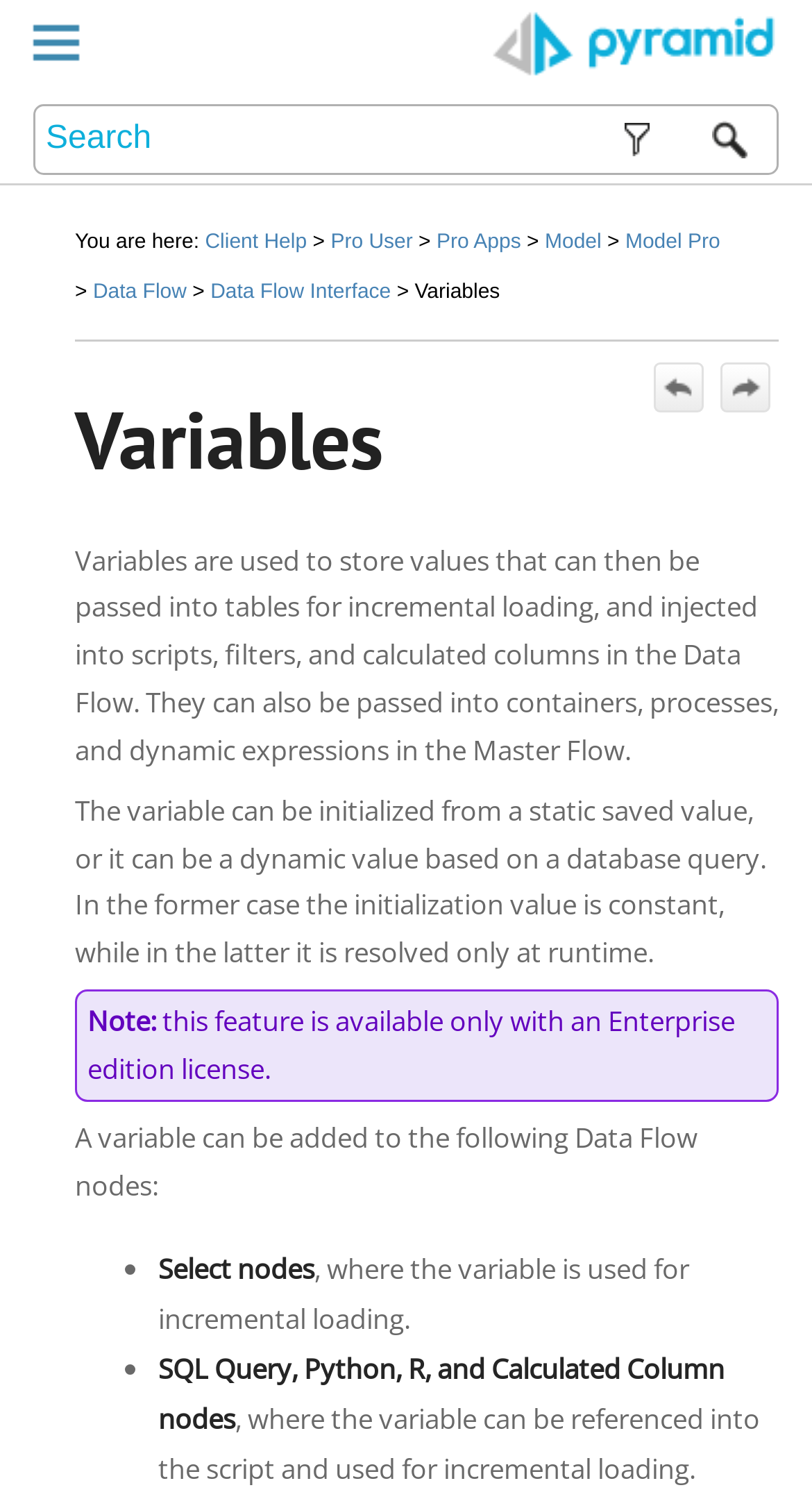Where can variables be added?
Based on the screenshot, provide a one-word or short-phrase response.

Select nodes and SQL Query nodes